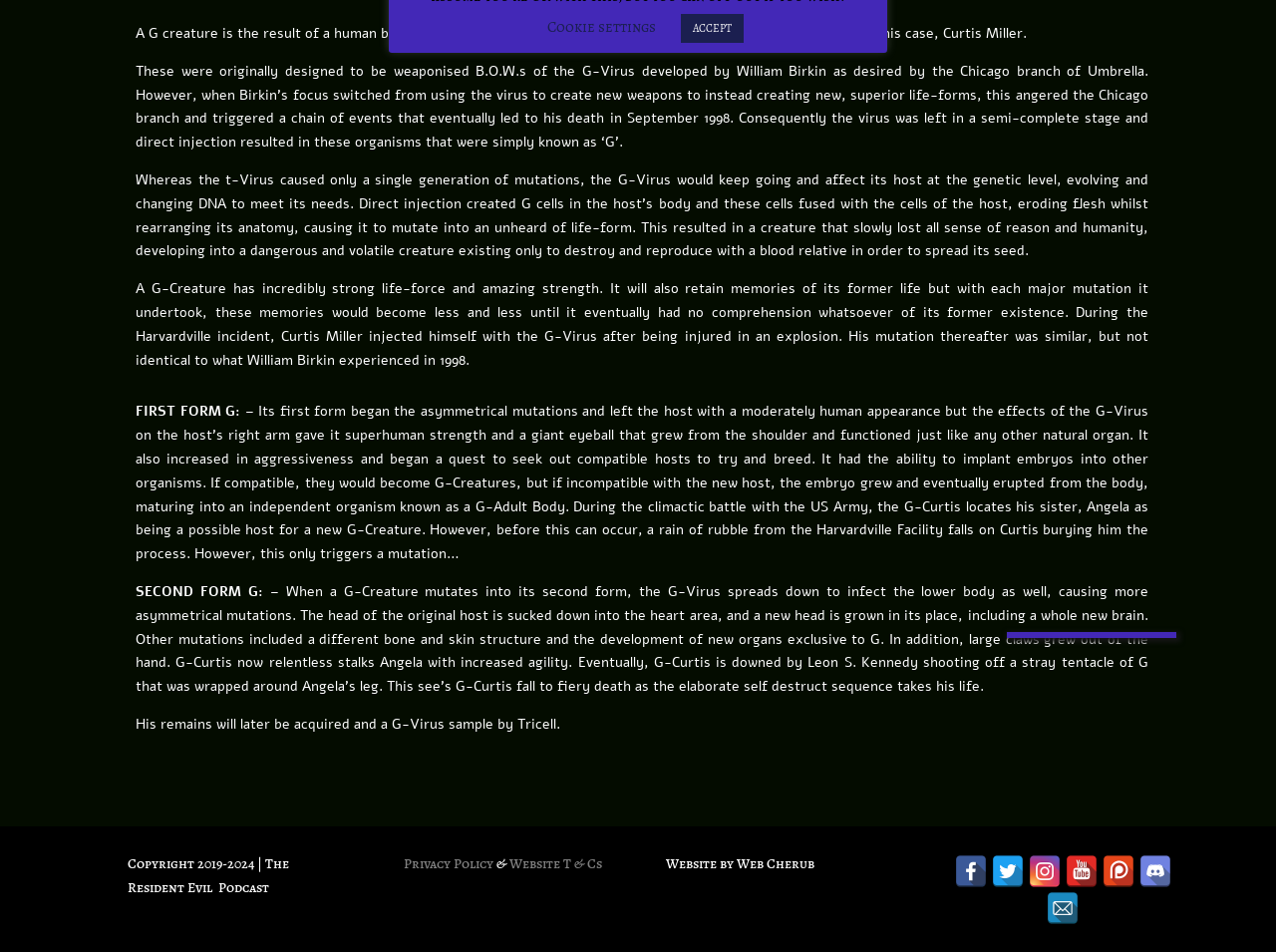Given the element description Website T & Cs, predict the bounding box coordinates for the UI element in the webpage screenshot. The format should be (top-left x, top-left y, bottom-right x, bottom-right y), and the values should be between 0 and 1.

[0.4, 0.897, 0.472, 0.917]